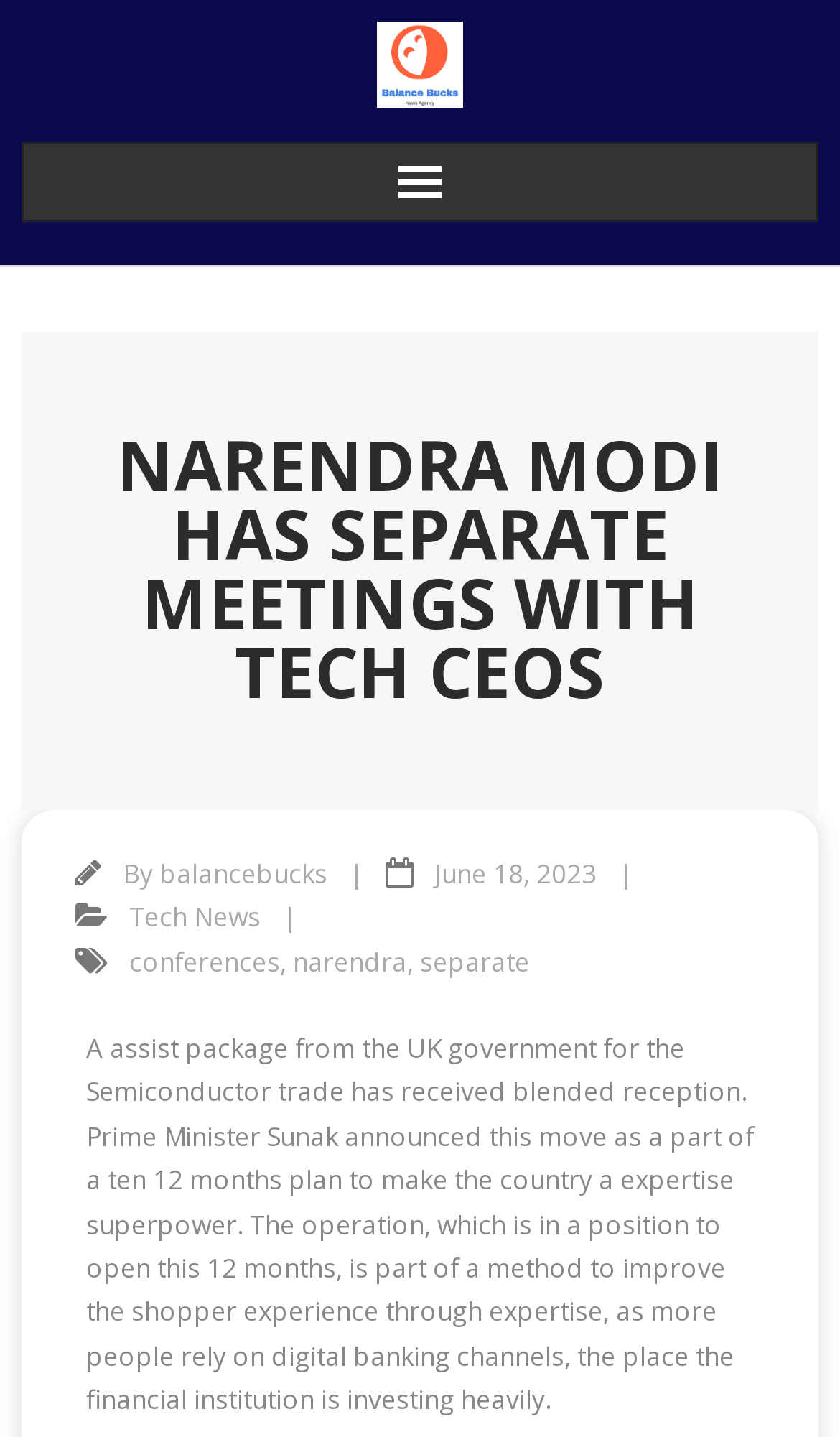What is the topic of the article?
Answer the question with a single word or phrase, referring to the image.

Tech News